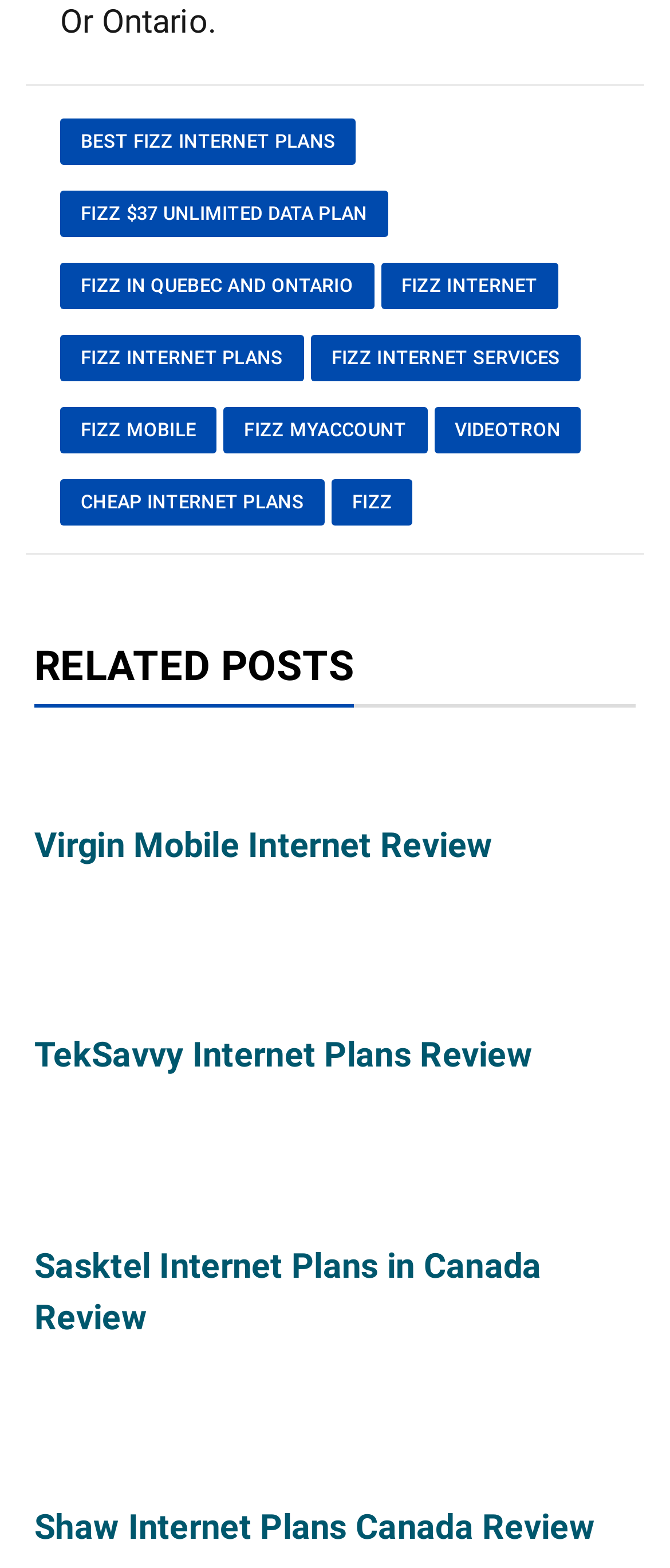Please find the bounding box coordinates of the element's region to be clicked to carry out this instruction: "Explore Sasktel Internet Plans in Canada Review".

[0.051, 0.794, 0.808, 0.853]